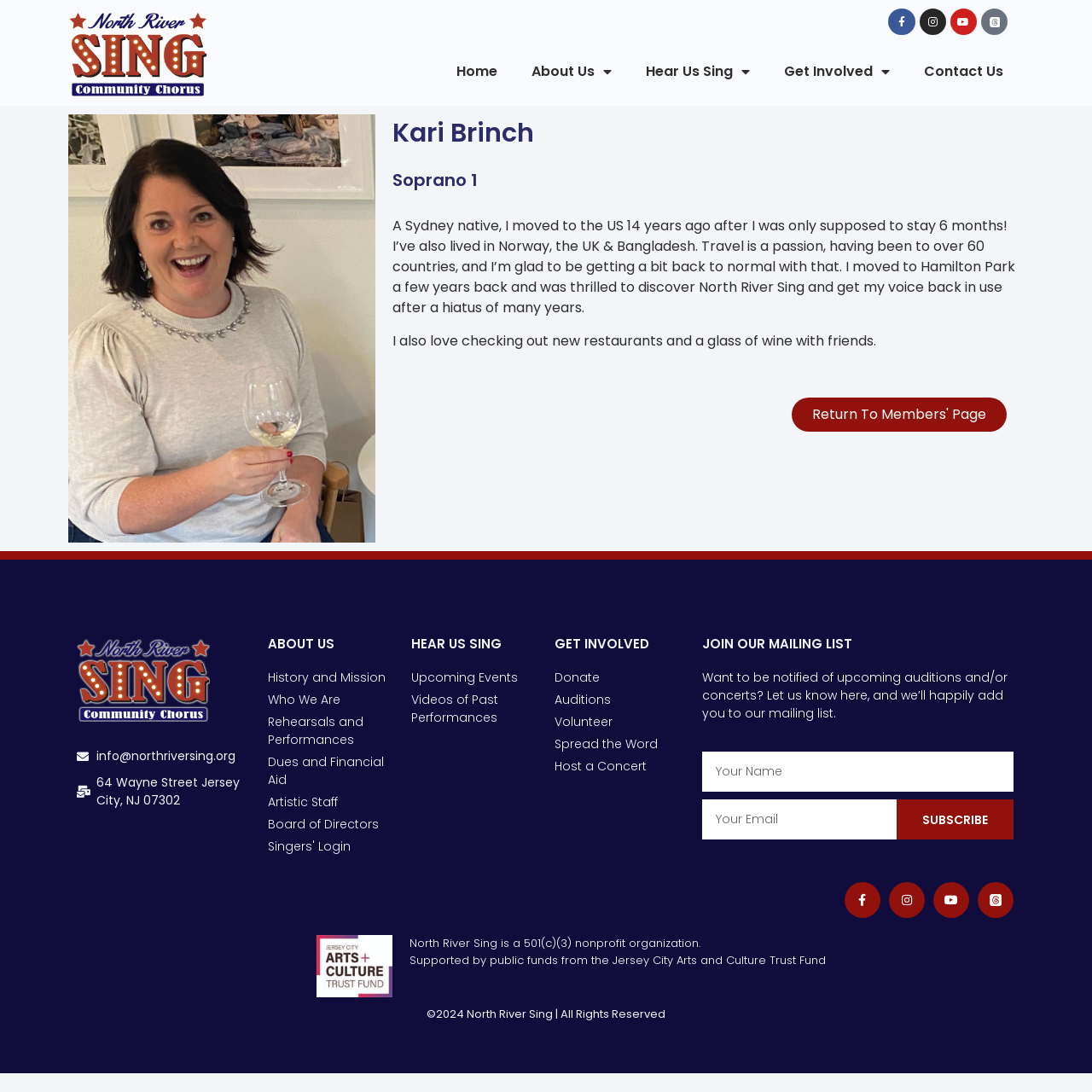Give the bounding box coordinates for the element described as: "Dues and Financial Aid".

[0.245, 0.69, 0.361, 0.723]